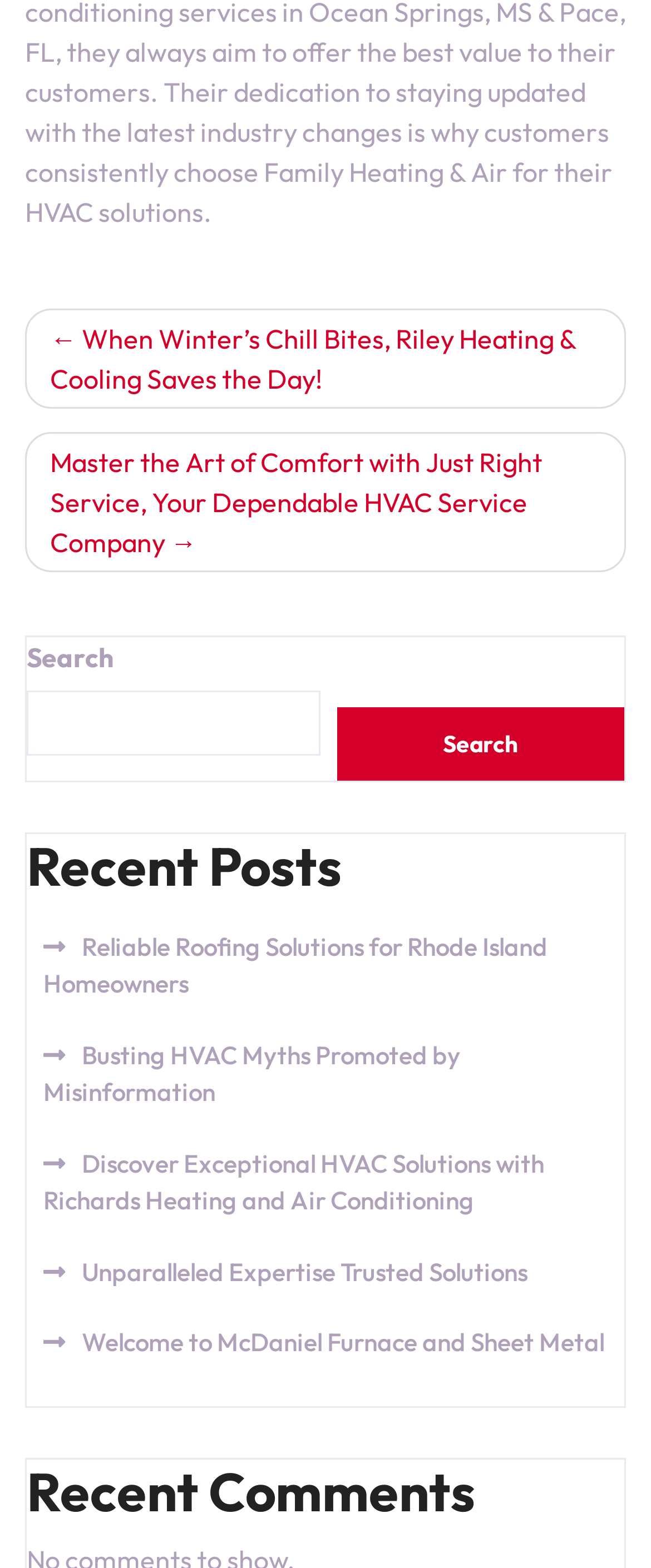Pinpoint the bounding box coordinates of the clickable area needed to execute the instruction: "Read recent comments". The coordinates should be specified as four float numbers between 0 and 1, i.e., [left, top, right, bottom].

[0.041, 0.931, 0.959, 0.971]